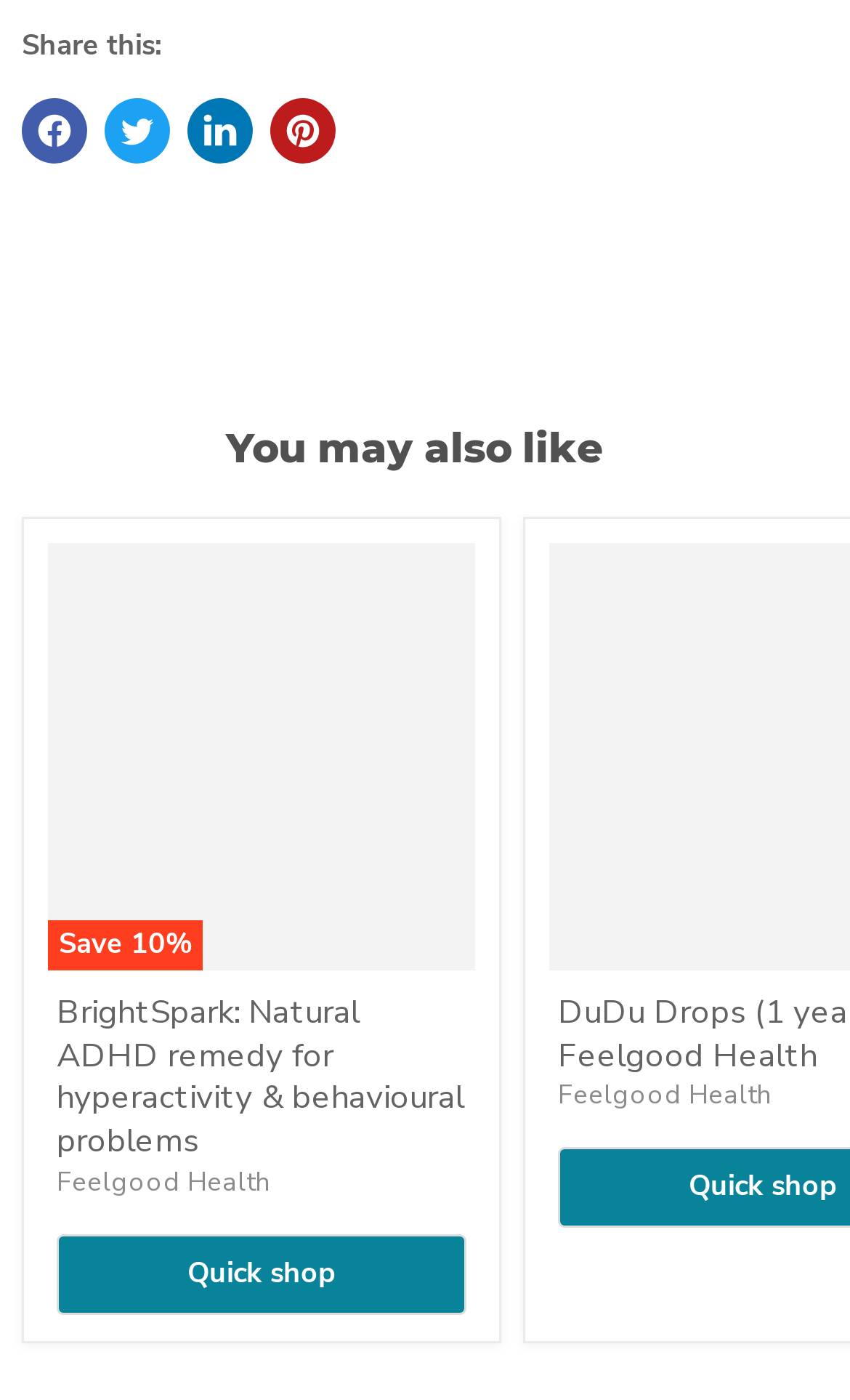Provide the bounding box coordinates, formatted as (top-left x, top-left y, bottom-right x, bottom-right y), with all values being floating point numbers between 0 and 1. Identify the bounding box of the UI element that matches the description: pickelball/tennis

None